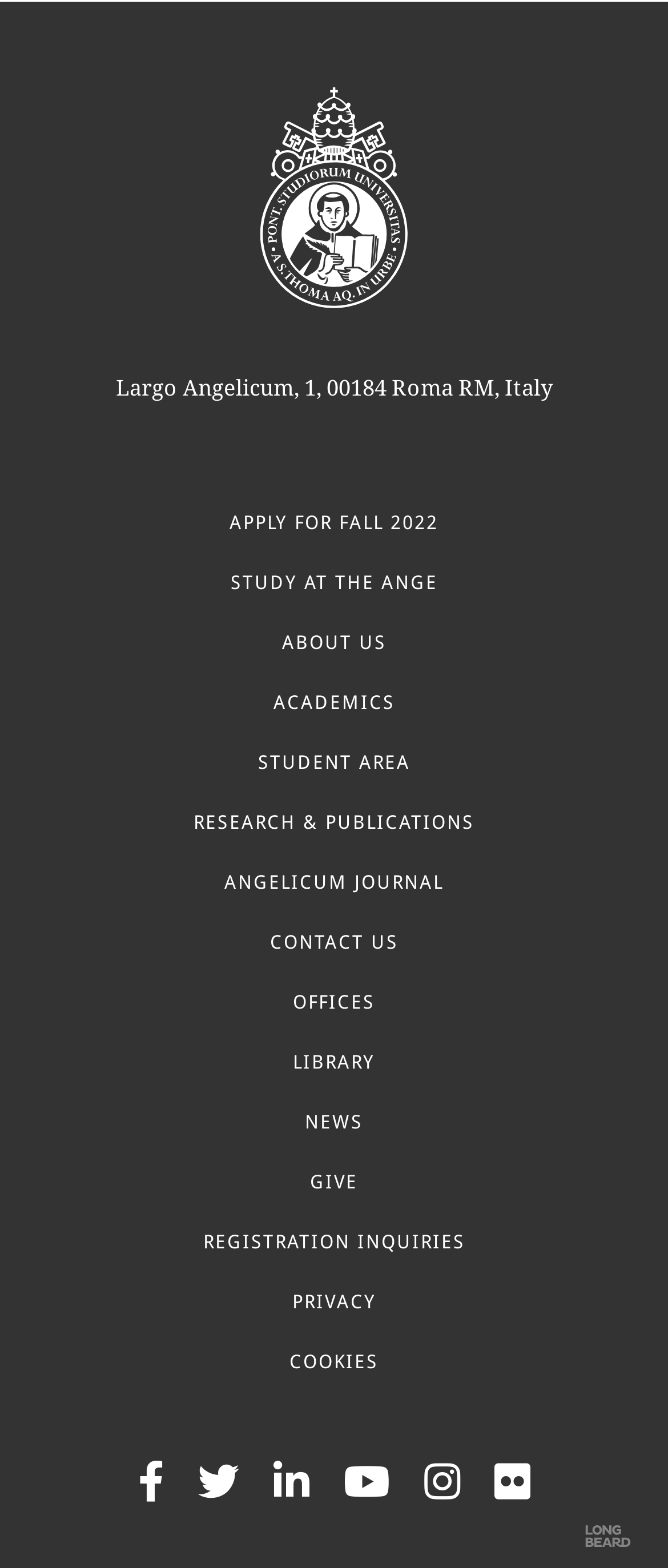Specify the bounding box coordinates of the area to click in order to execute this command: 'Contact us'. The coordinates should consist of four float numbers ranging from 0 to 1, and should be formatted as [left, top, right, bottom].

[0.404, 0.594, 0.596, 0.614]